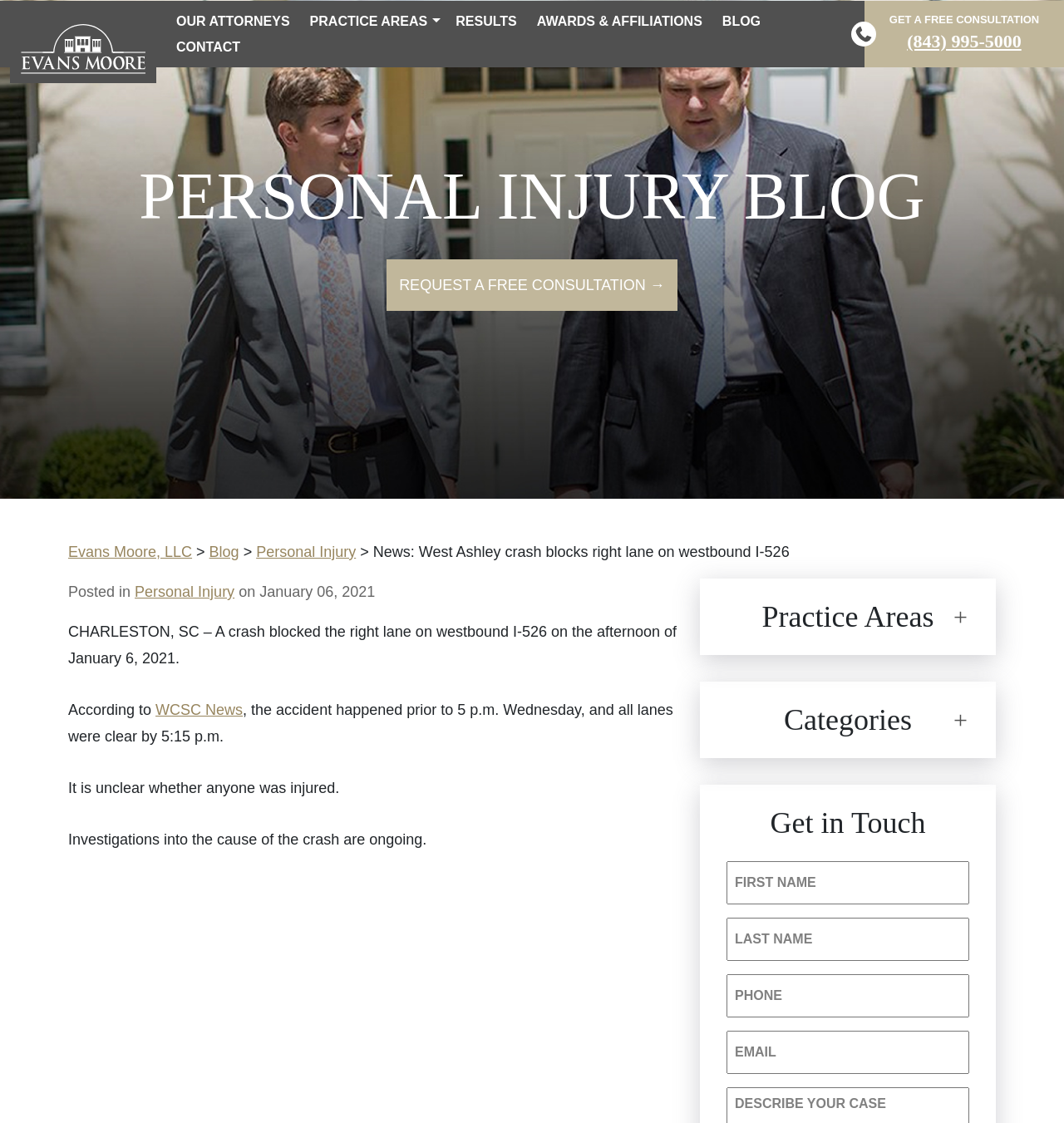Could you indicate the bounding box coordinates of the region to click in order to complete this instruction: "Click the 'REQUEST A FREE CONSULTATION →' link".

[0.364, 0.23, 0.636, 0.276]